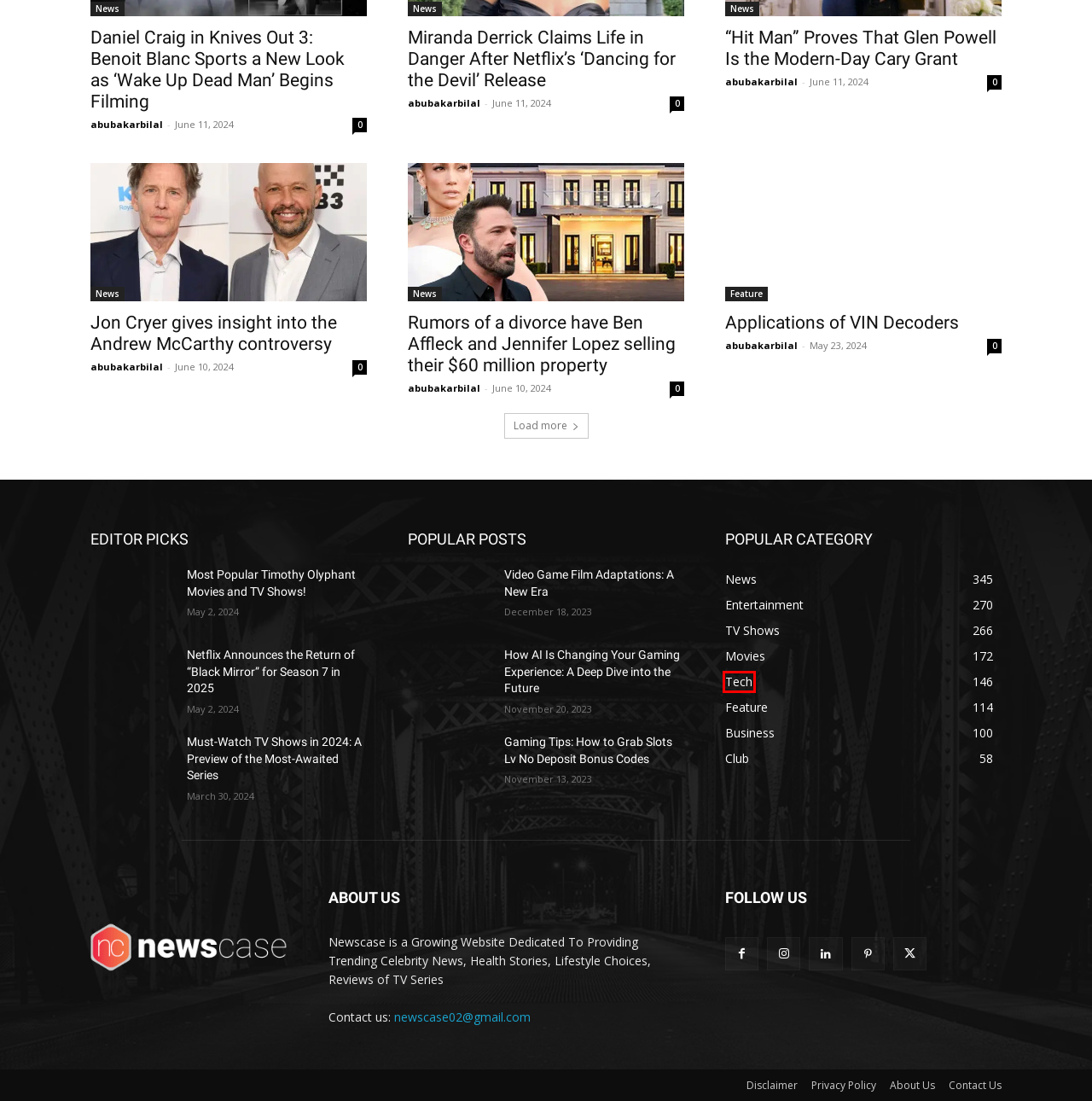You are given a screenshot of a webpage with a red rectangle bounding box around a UI element. Select the webpage description that best matches the new webpage after clicking the element in the bounding box. Here are the candidates:
A. Most popular Timothy Olyphant Movies and TV Shows 2024 | NewsCase
B. Video Game Film Adaptations: A New Era | NewsCase
C. Latest and Exclusive technology news | Newscase
D. Netflix Announces the Return of “Black Mirror” for Season 7 | NewsCase
E. Applications of VIN Decoders | NewsCase
F. Club | NewsCase
G. Jon Cryer and Andrew McCarthy controversy | NewsCase
H. Privacy Policy | NewsCase

C